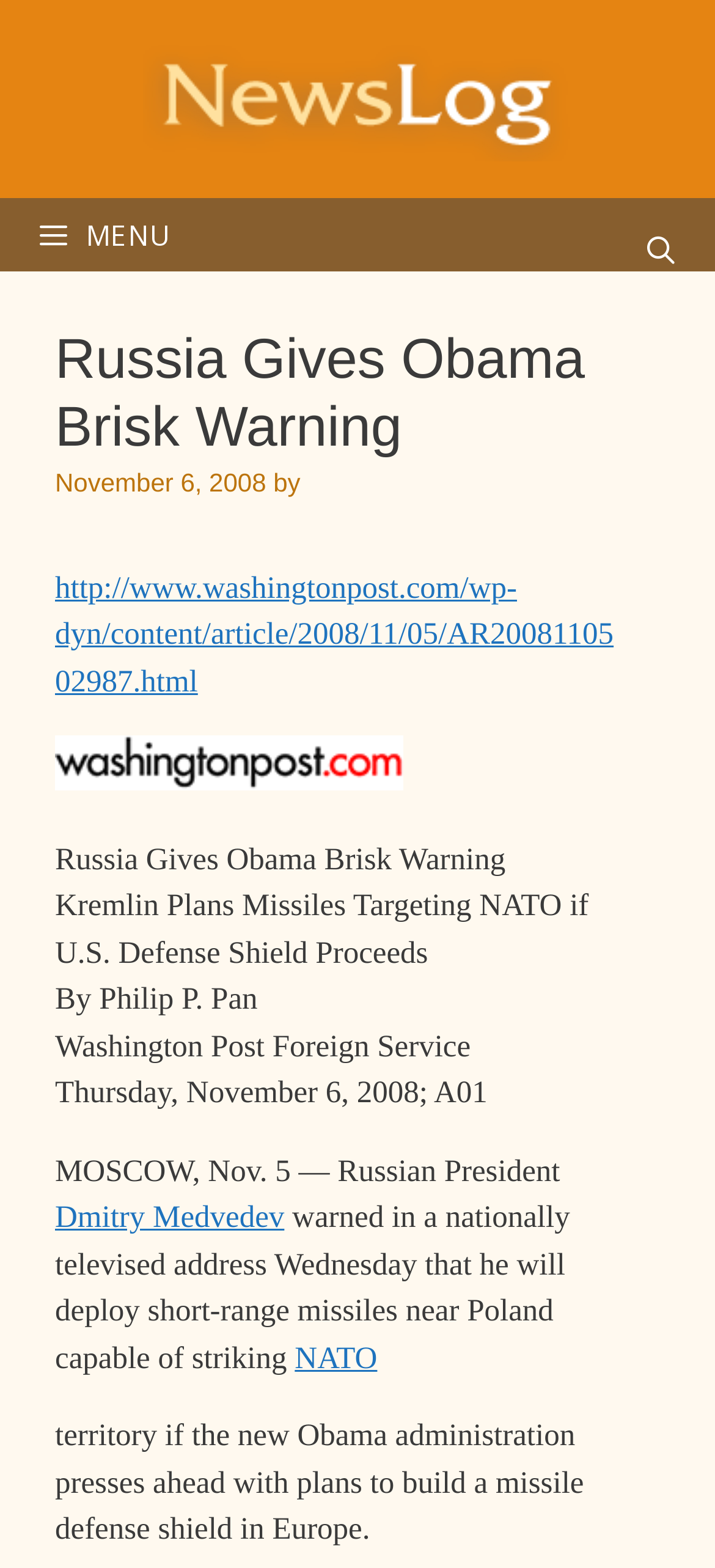What is the primary heading on this webpage?

Russia Gives Obama Brisk Warning